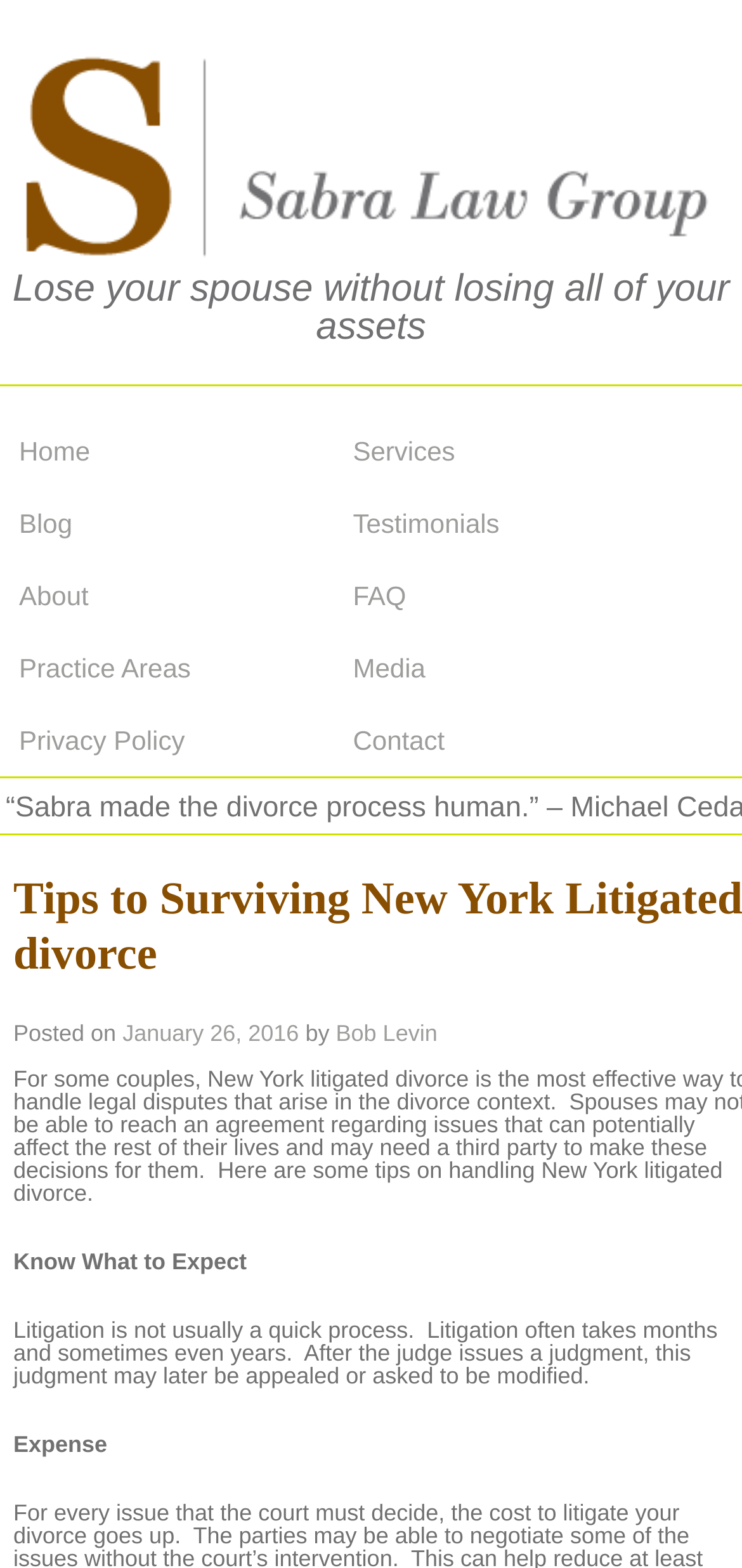Please respond to the question with a concise word or phrase:
Who is the author of the latest article?

Bob Levin